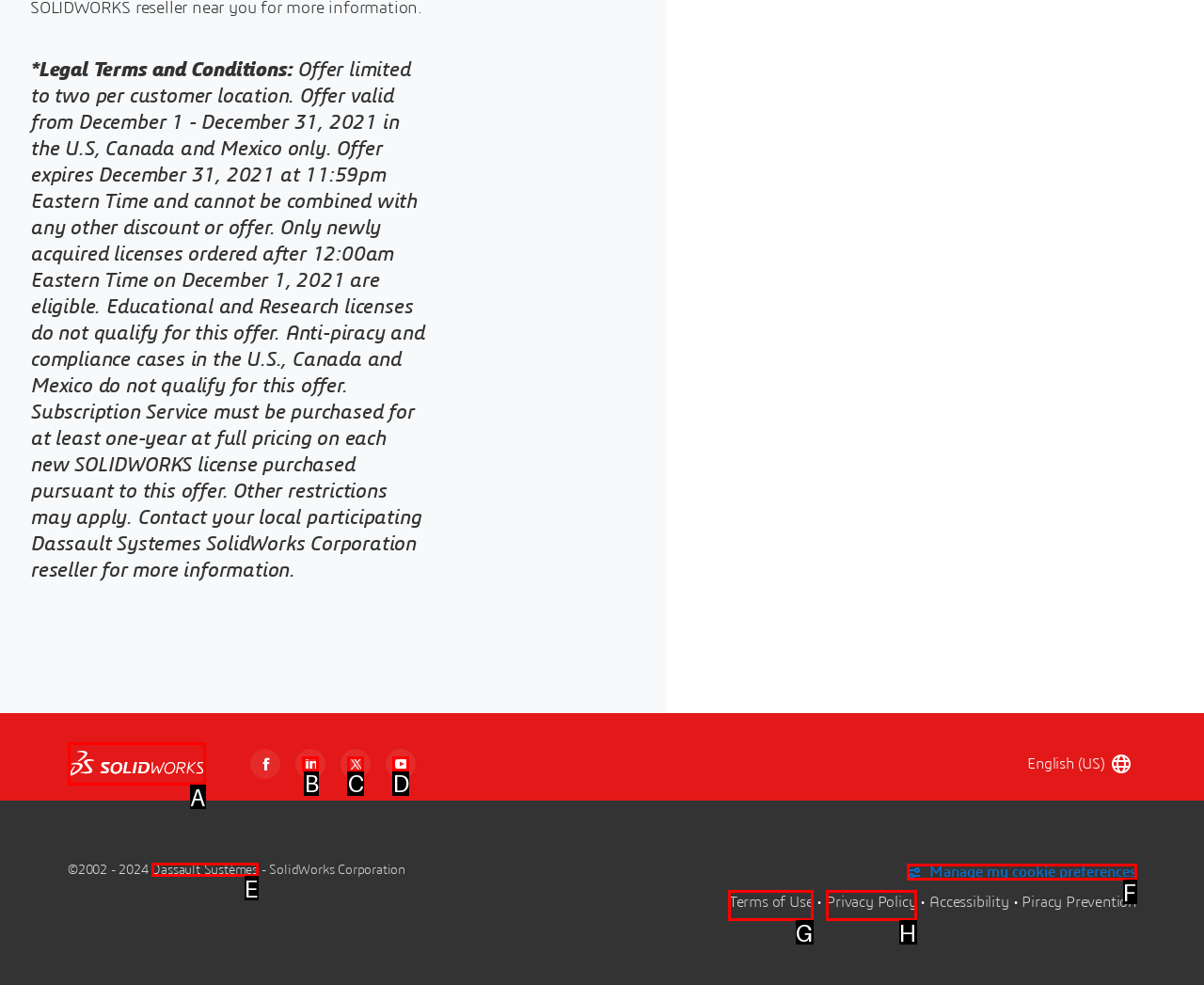To complete the instruction: View Terms of Use, which HTML element should be clicked?
Respond with the option's letter from the provided choices.

G